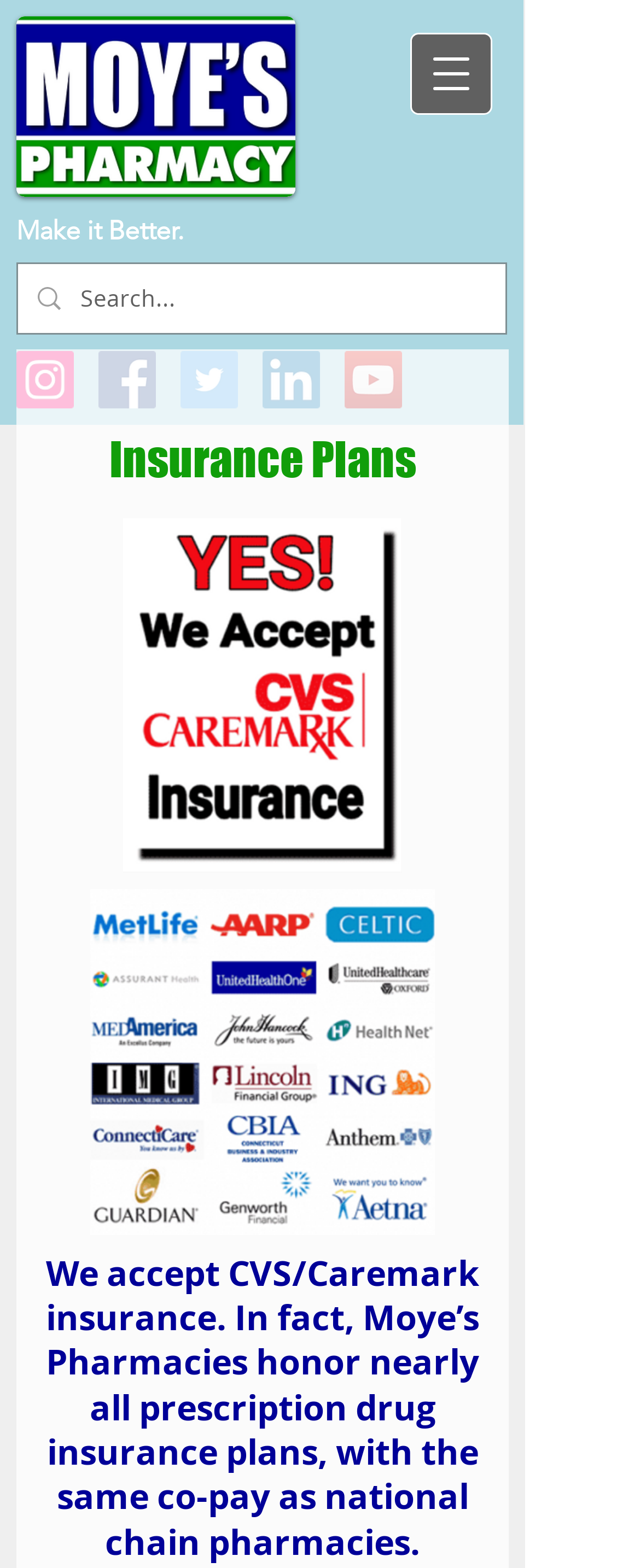Identify the bounding box coordinates for the UI element described as follows: "aria-label="Instagram"". Ensure the coordinates are four float numbers between 0 and 1, formatted as [left, top, right, bottom].

[0.026, 0.224, 0.115, 0.26]